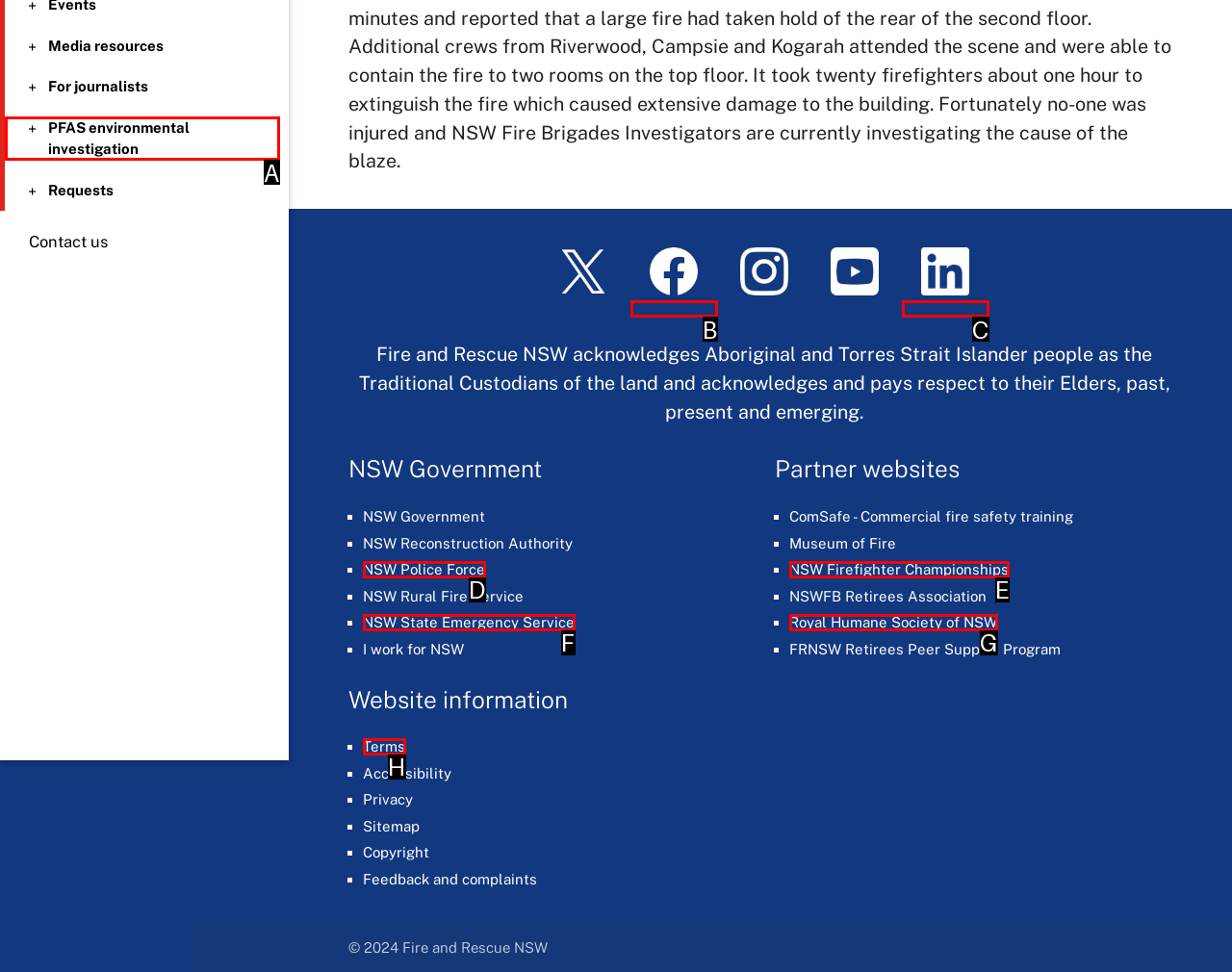Identify which HTML element aligns with the description: PFAS environmental investigation
Answer using the letter of the correct choice from the options available.

A